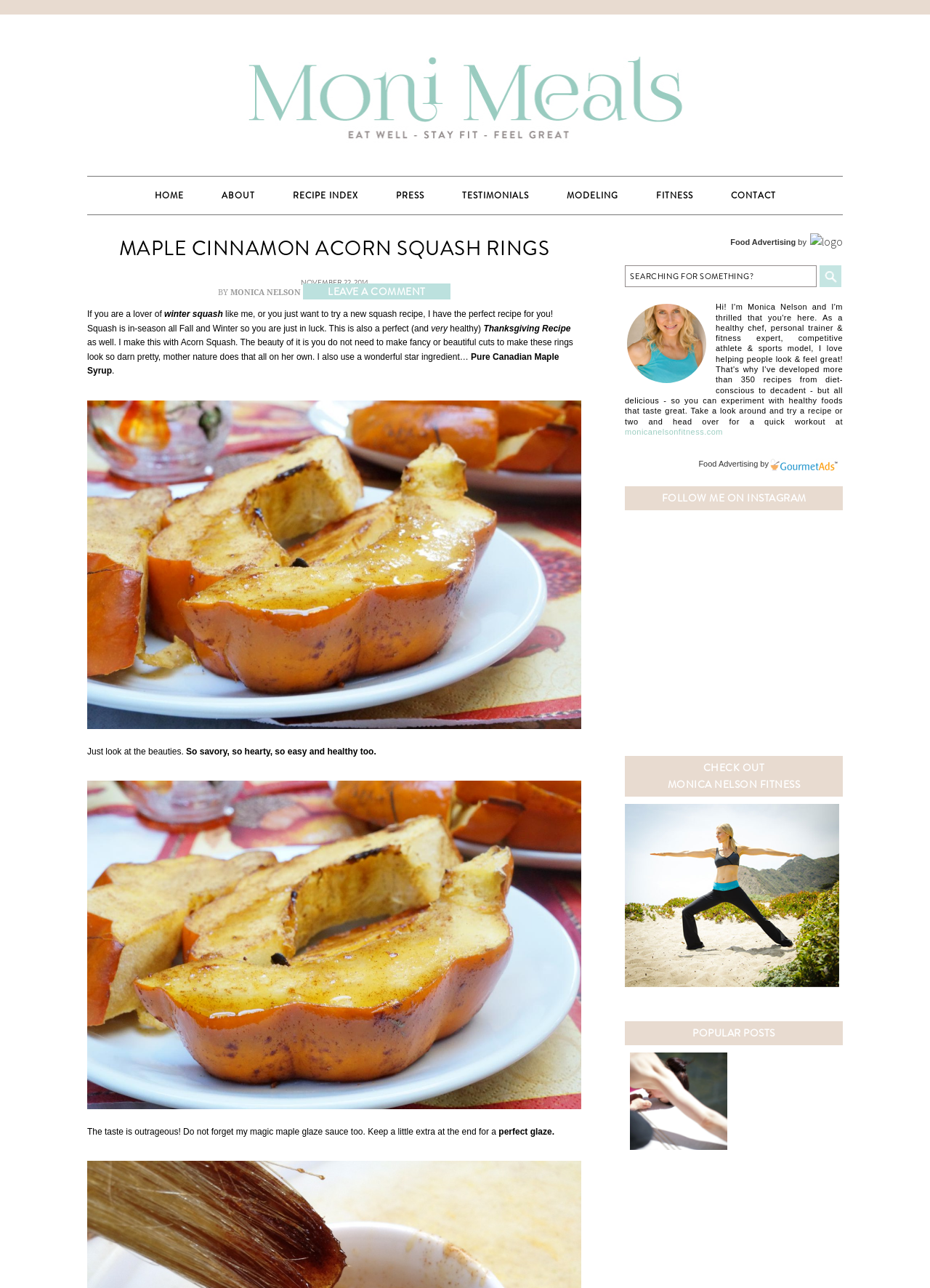Please respond in a single word or phrase: 
What is the type of squash used in the recipe?

Acorn Squash